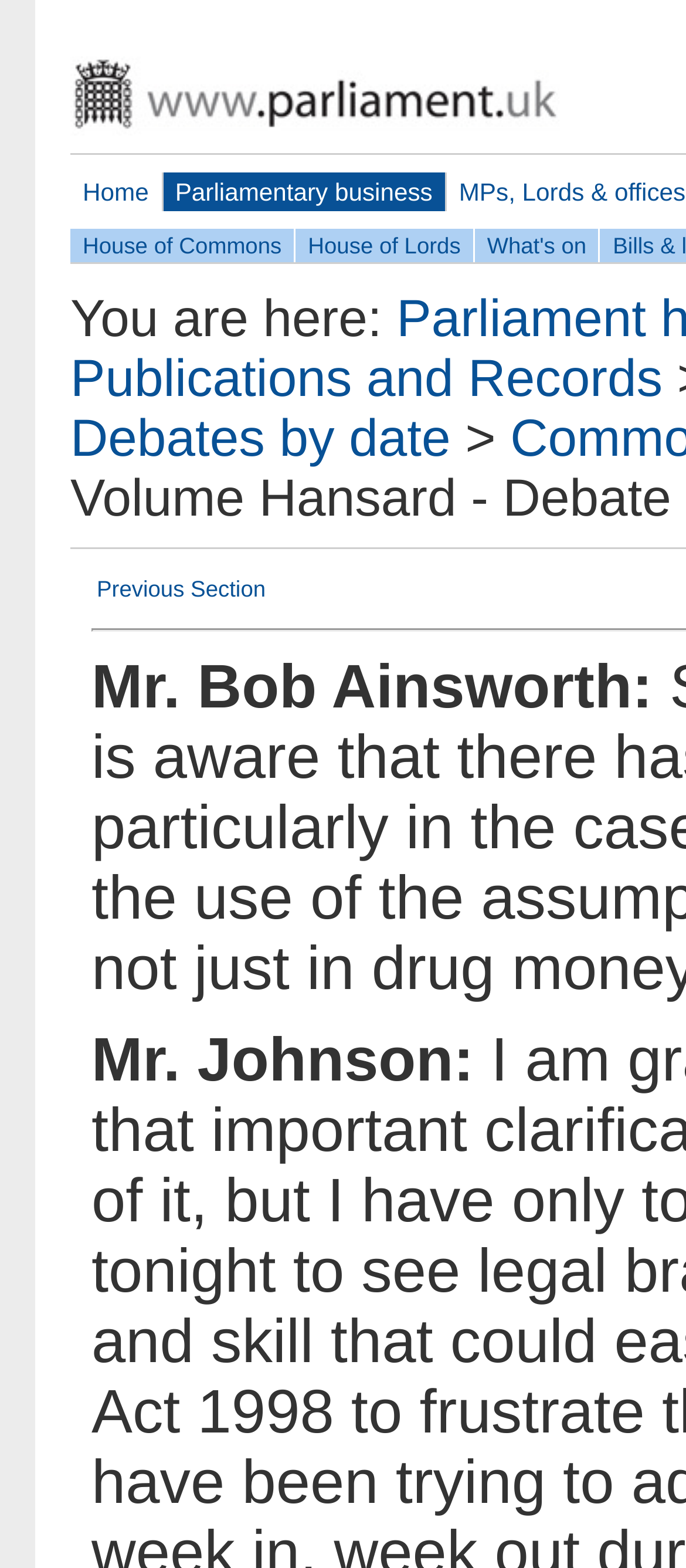Provide the bounding box coordinates of the UI element this sentence describes: "What's on".

[0.692, 0.145, 0.873, 0.167]